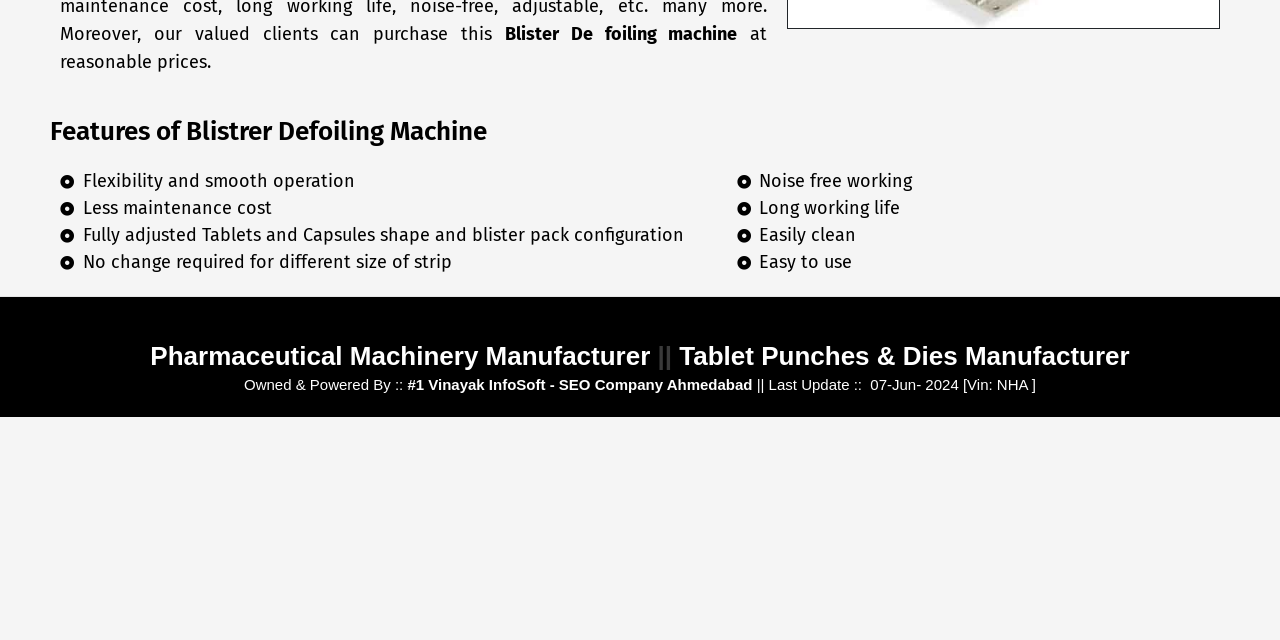Predict the bounding box coordinates of the UI element that matches this description: "Tablet Punches & Dies Manufacturer". The coordinates should be in the format [left, top, right, bottom] with each value between 0 and 1.

[0.531, 0.533, 0.883, 0.58]